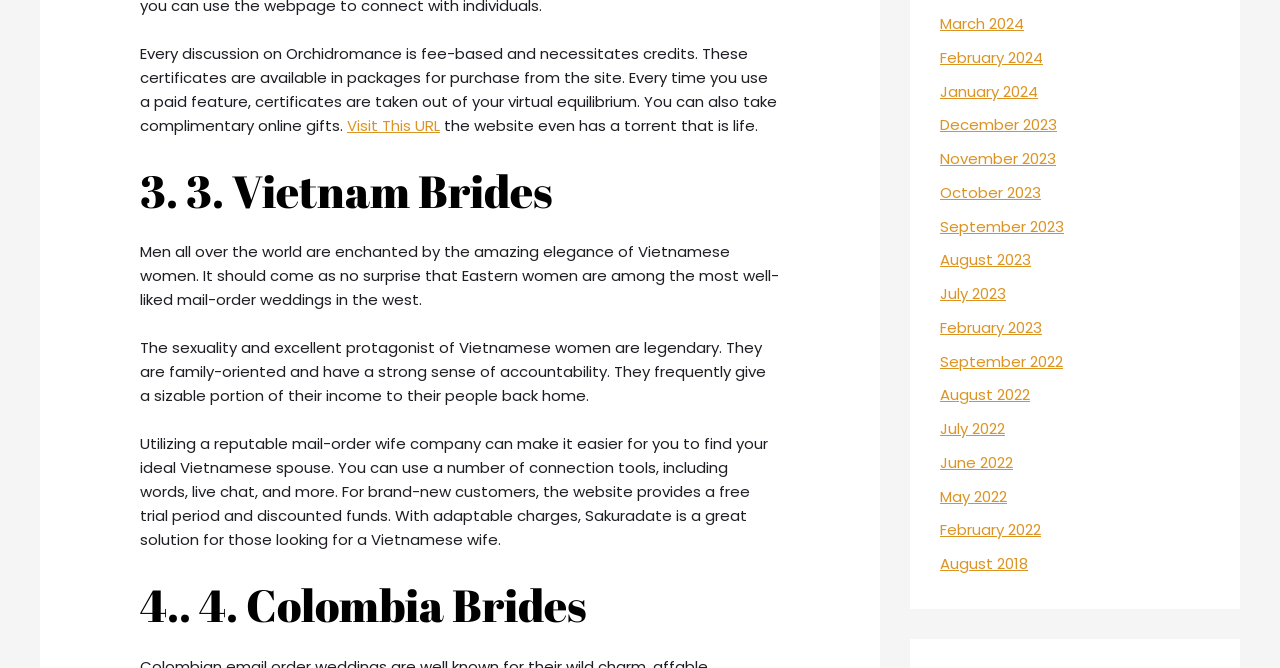How many months are listed as links on the webpage?
Please answer using one word or phrase, based on the screenshot.

15